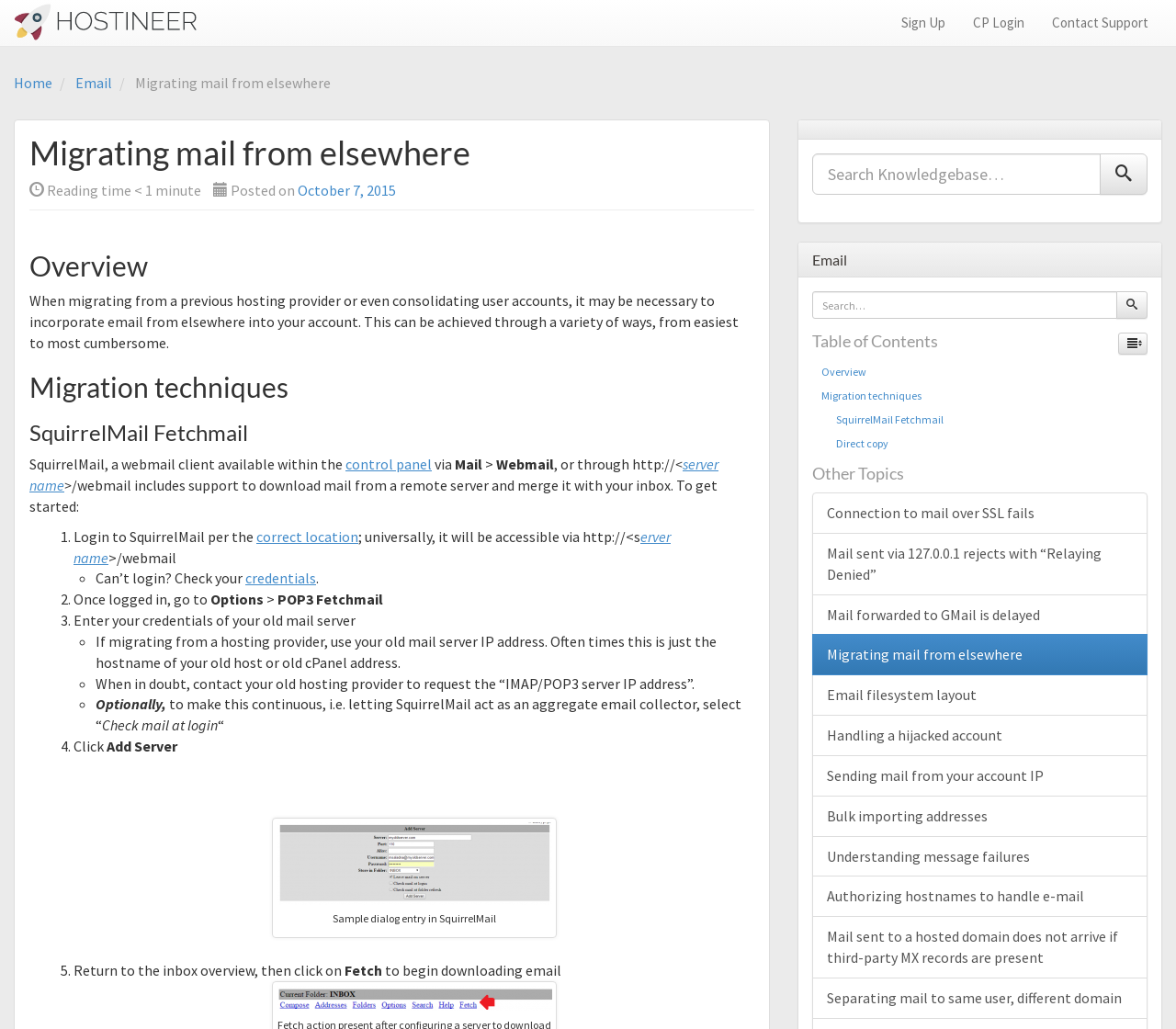Provide the bounding box coordinates for the UI element that is described by this text: "Email". The coordinates should be in the form of four float numbers between 0 and 1: [left, top, right, bottom].

[0.064, 0.071, 0.095, 0.089]